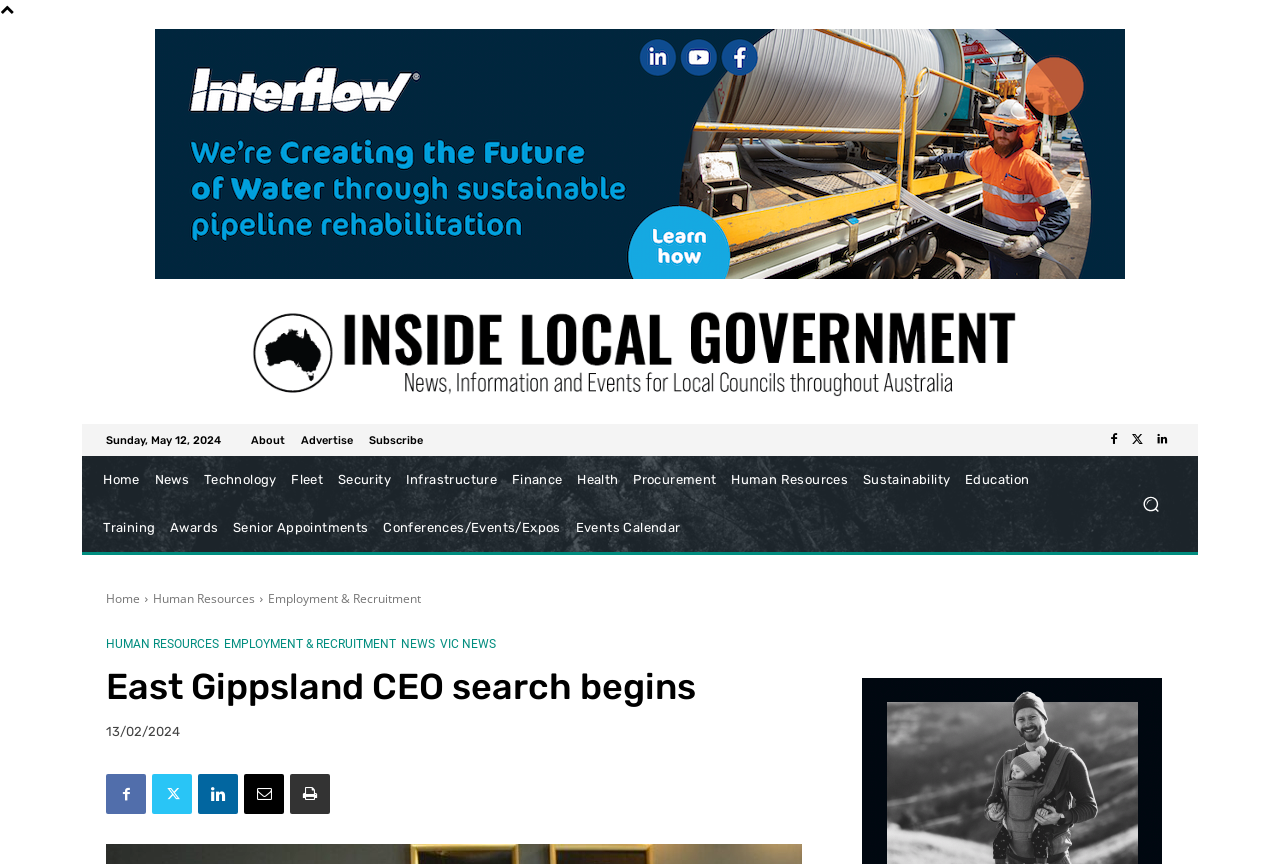Examine the image and give a thorough answer to the following question:
Is there a search button on the webpage?

I found the search button by looking at the button element with the content 'Search' located at the top right corner of the webpage.